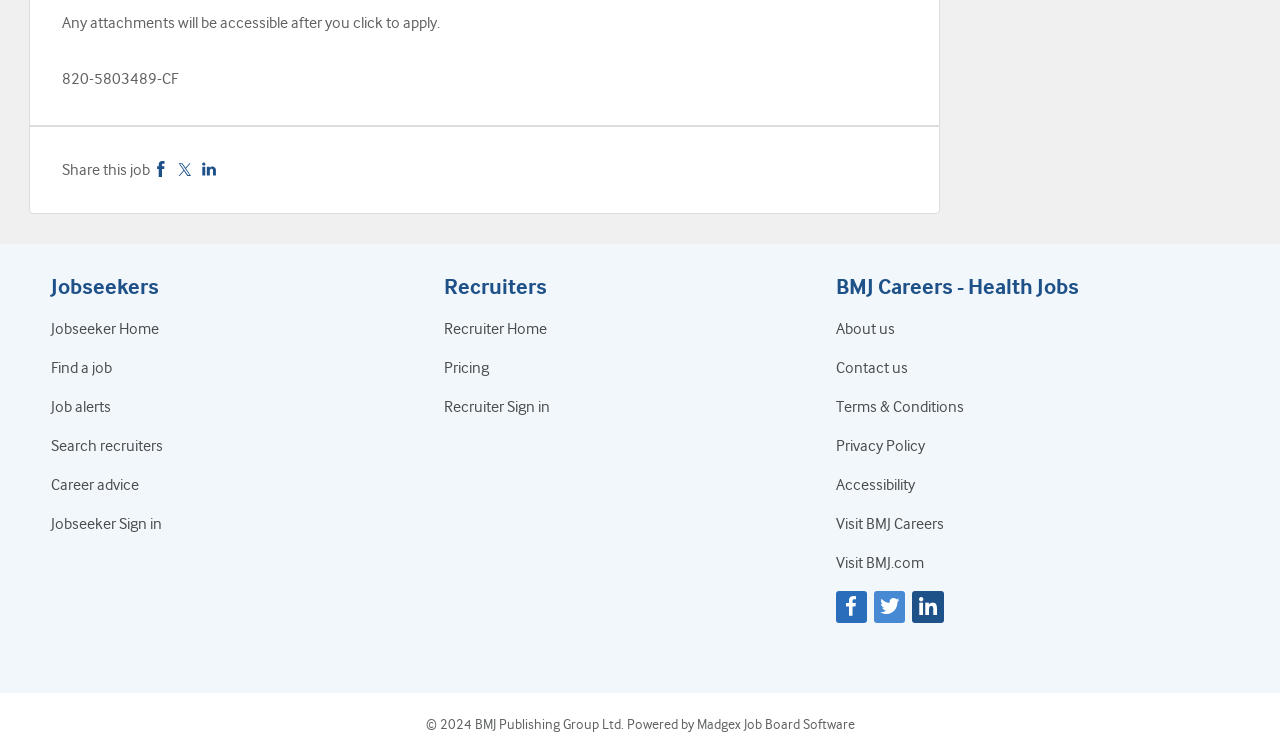Locate the bounding box coordinates of the element that should be clicked to execute the following instruction: "Search for a job".

[0.04, 0.475, 0.088, 0.499]